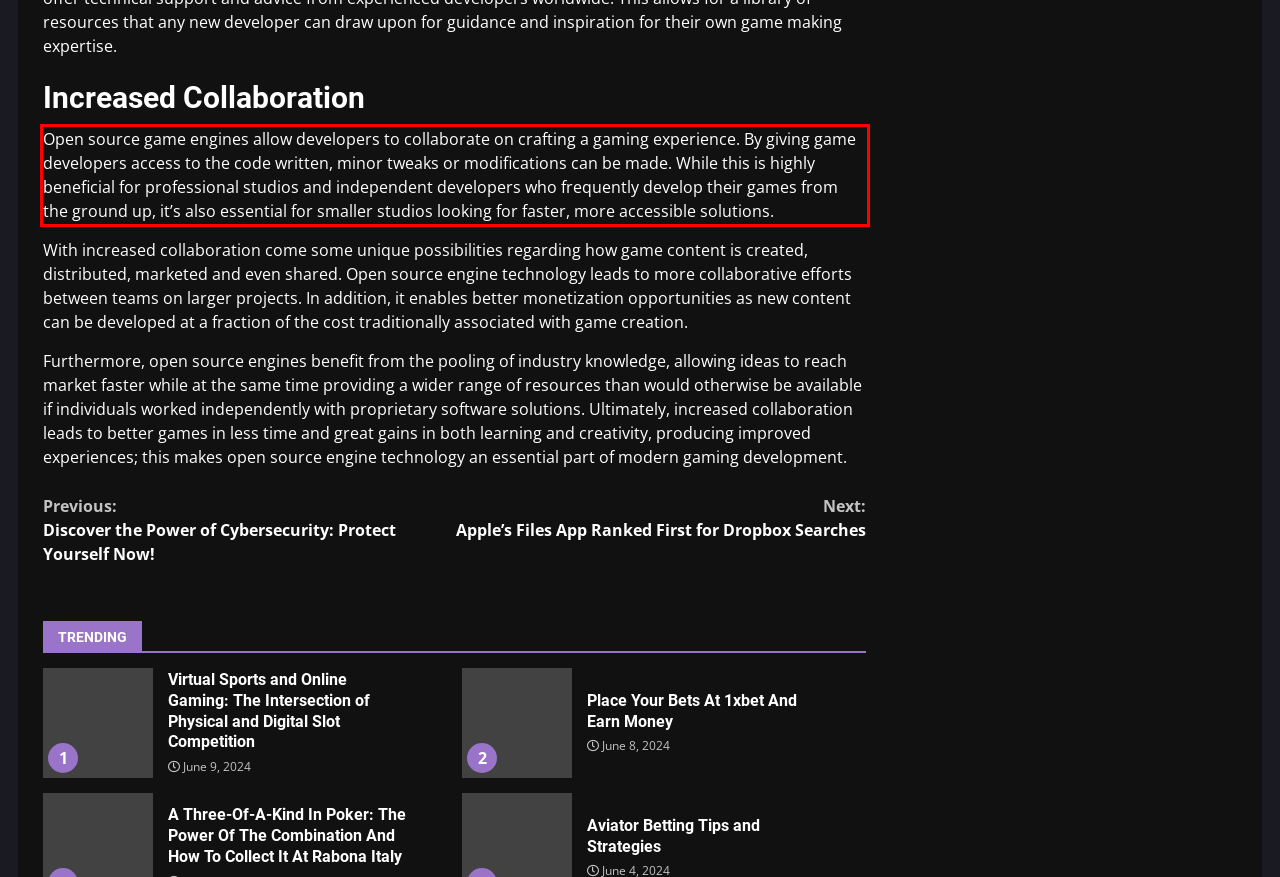You are given a webpage screenshot with a red bounding box around a UI element. Extract and generate the text inside this red bounding box.

Open source game engines allow developers to collaborate on crafting a gaming experience. By giving game developers access to the code written, minor tweaks or modifications can be made. While this is highly beneficial for professional studios and independent developers who frequently develop their games from the ground up, it’s also essential for smaller studios looking for faster, more accessible solutions.